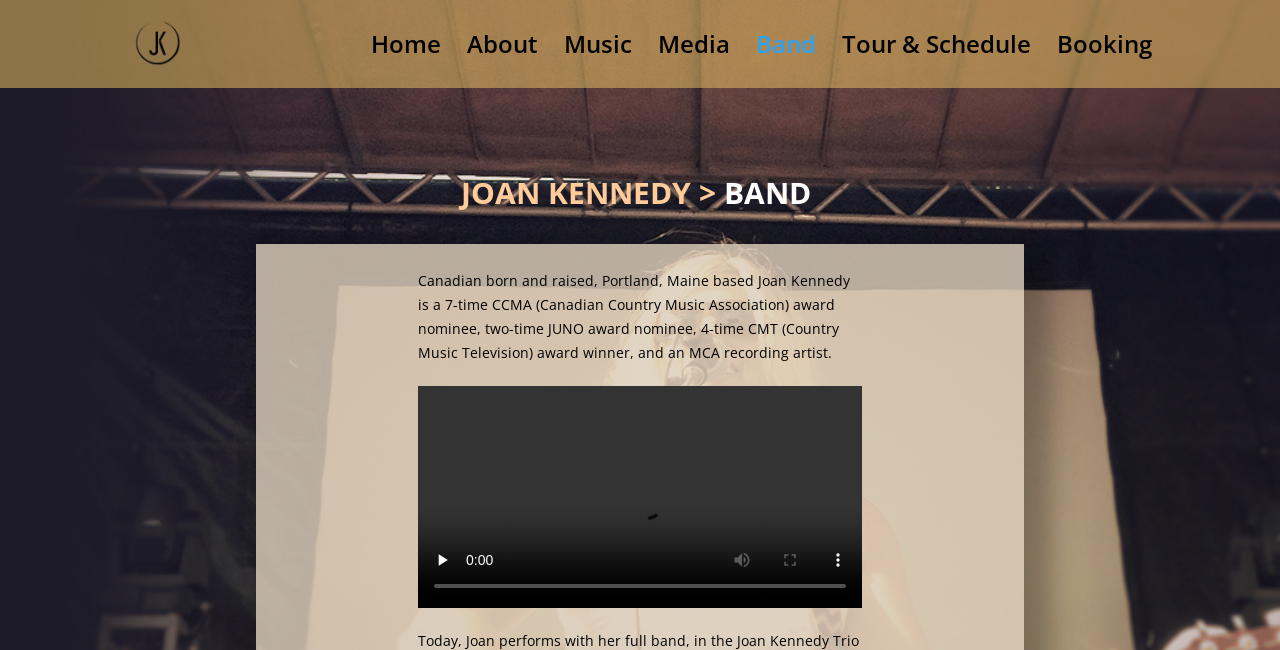Could you locate the bounding box coordinates for the section that should be clicked to accomplish this task: "click the Booking link".

[0.826, 0.057, 0.9, 0.135]